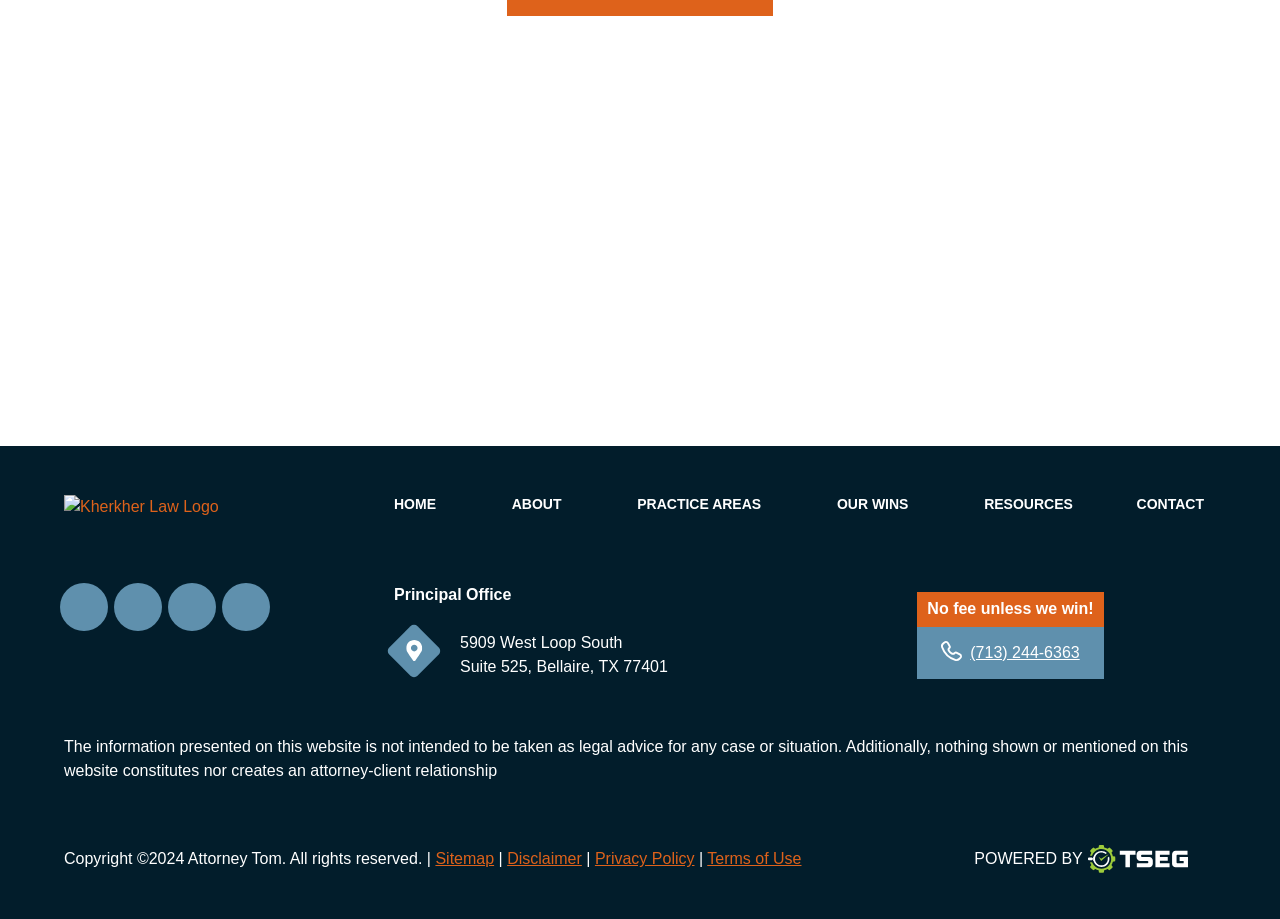Identify the bounding box coordinates for the region of the element that should be clicked to carry out the instruction: "Visit the Sitemap page". The bounding box coordinates should be four float numbers between 0 and 1, i.e., [left, top, right, bottom].

[0.34, 0.925, 0.386, 0.944]